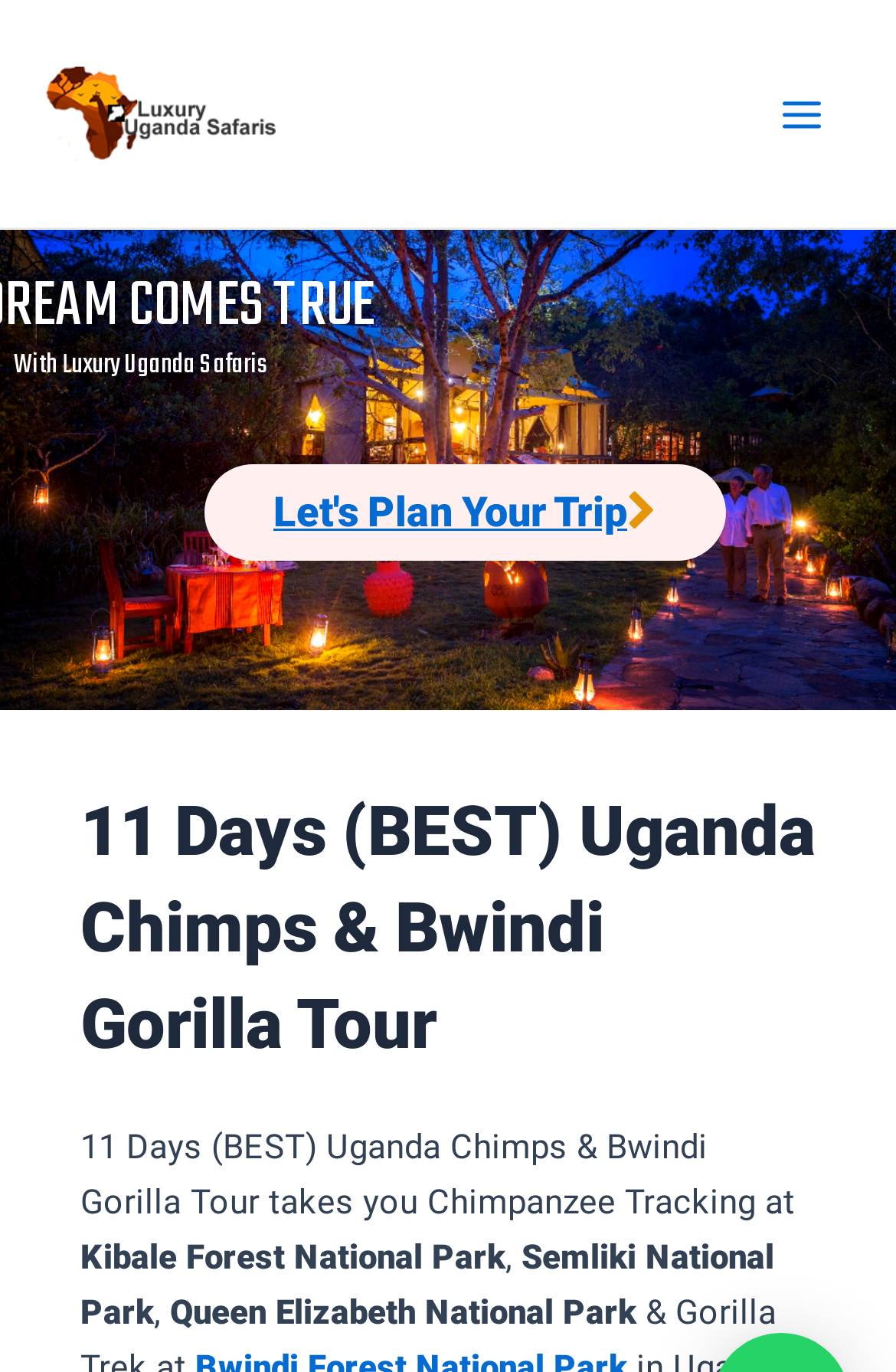Identify the bounding box coordinates for the UI element described as: "TEACHERS & STUDENTS".

None